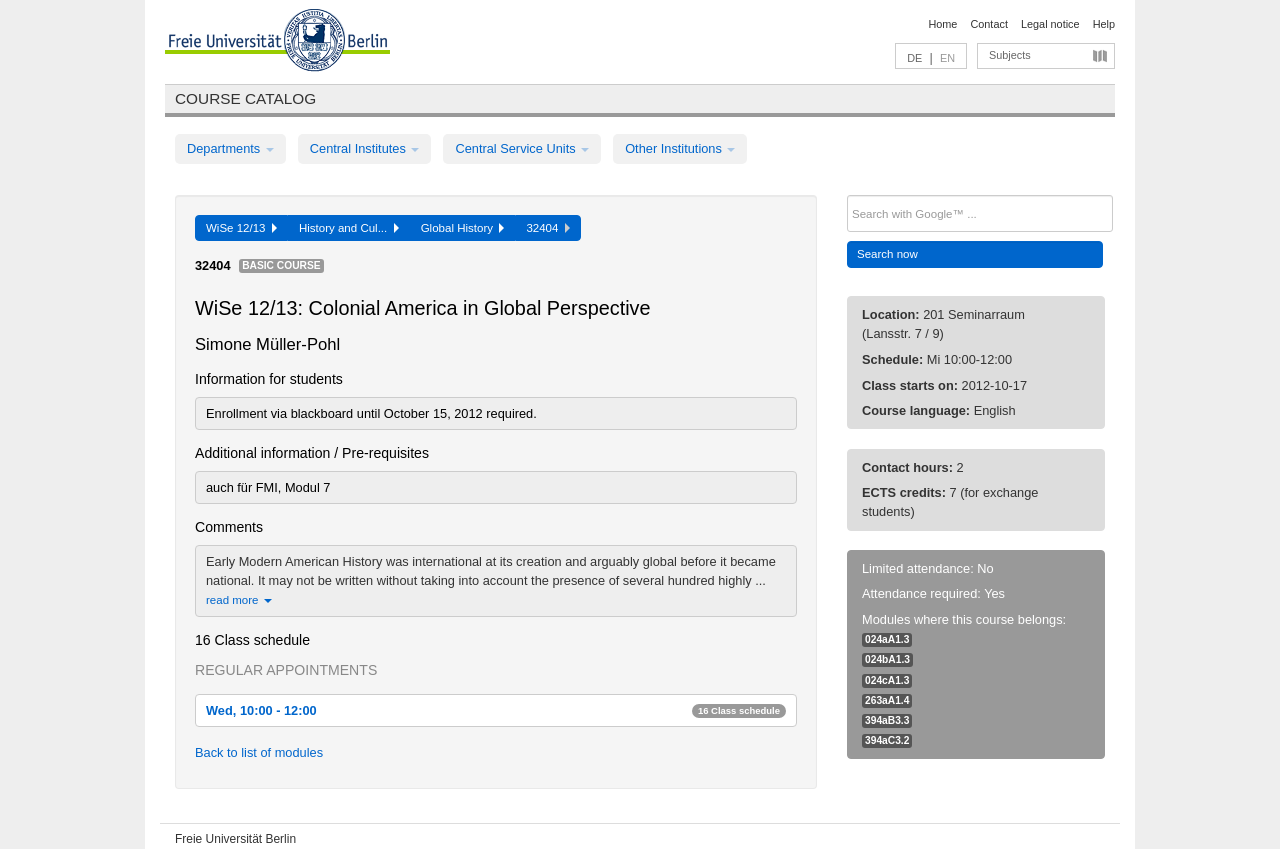Please give a succinct answer using a single word or phrase:
What is the course language of the module?

English